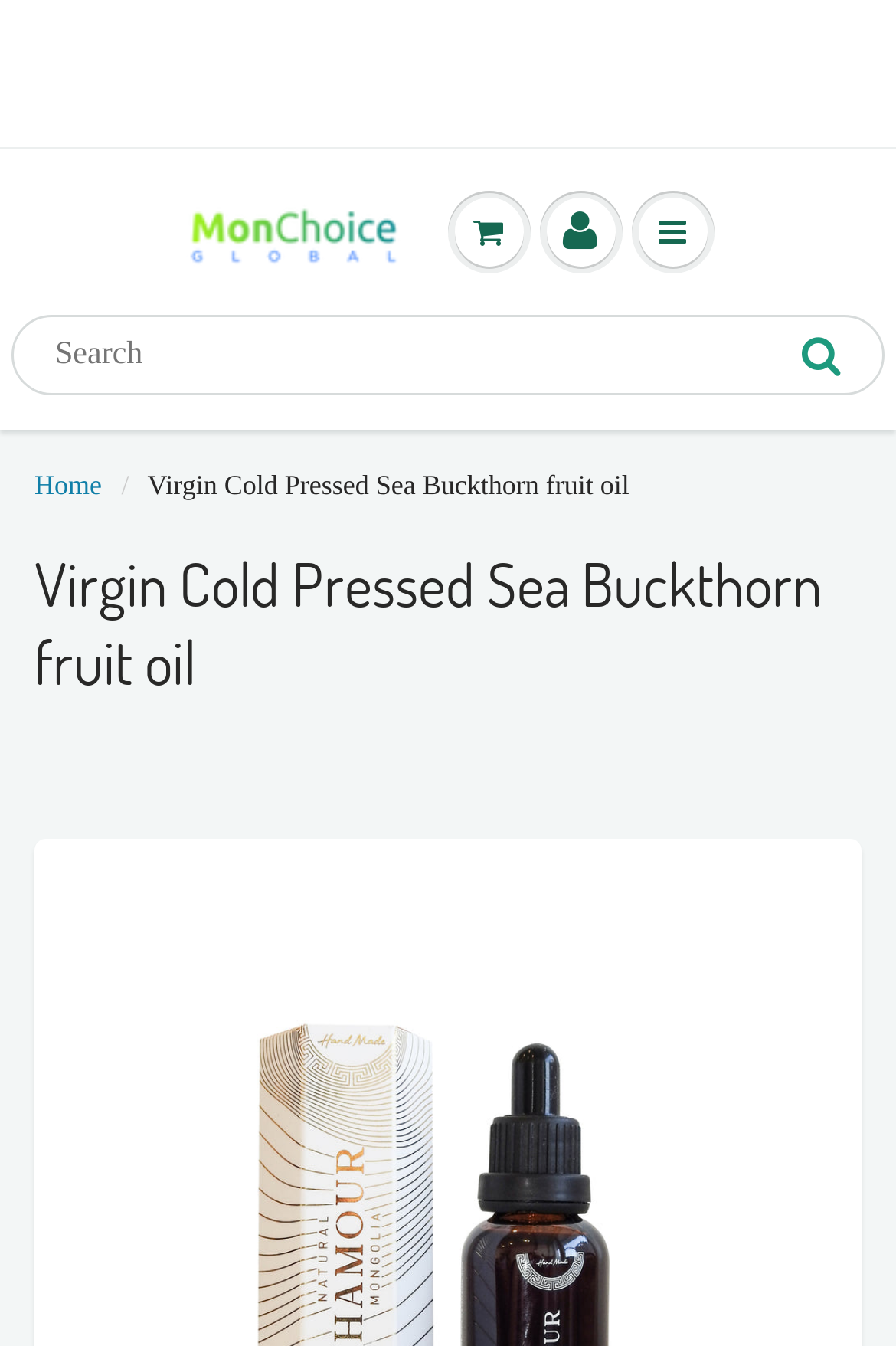What is the search button icon?
Look at the screenshot and give a one-word or phrase answer.

